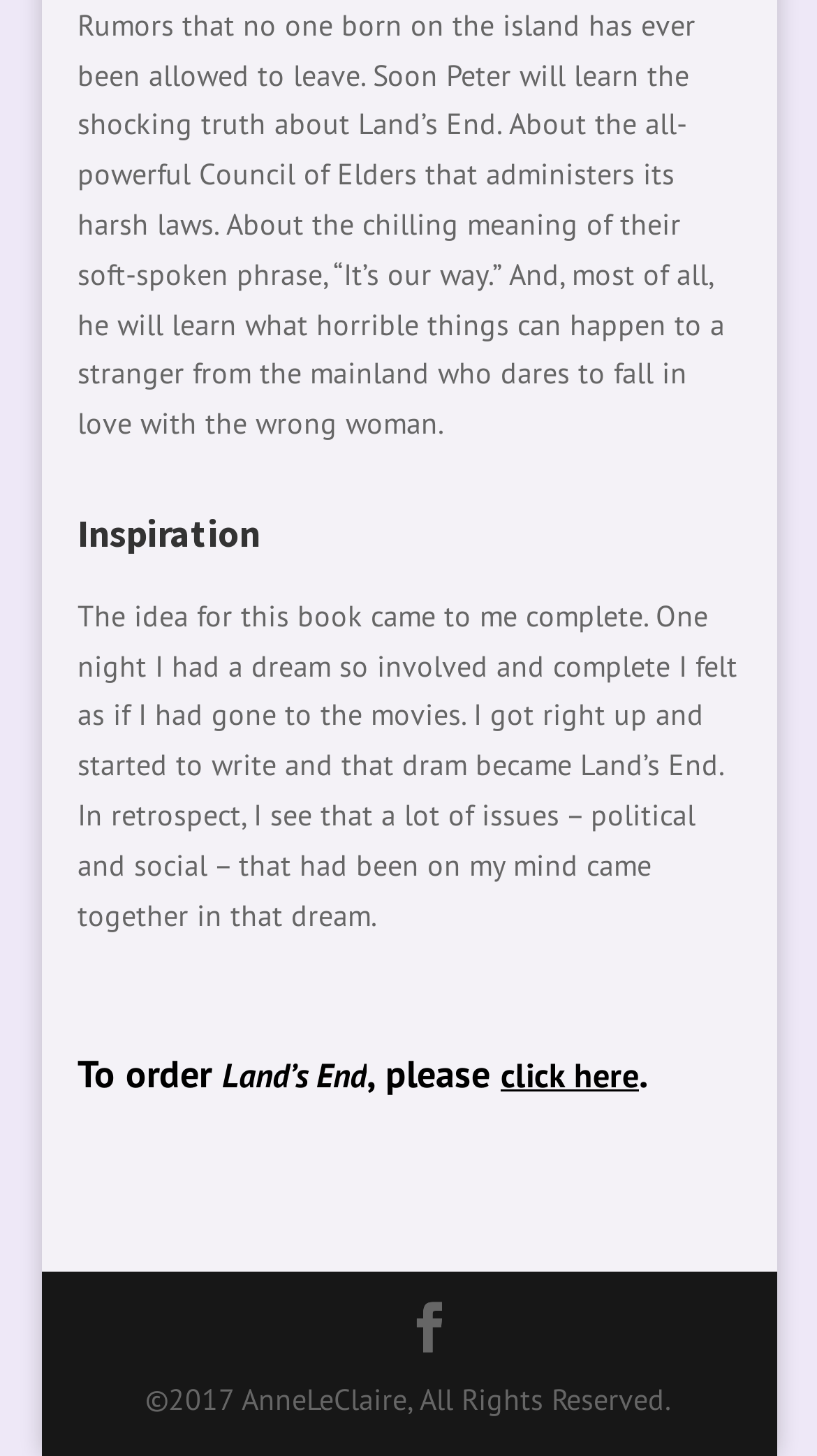What symbol is used as a link?
Please craft a detailed and exhaustive response to the question.

The webpage contains a link represented by the symbol 'ue093', which is located near the bottom of the webpage and has a bounding box with coordinates [0.495, 0.895, 0.556, 0.932].